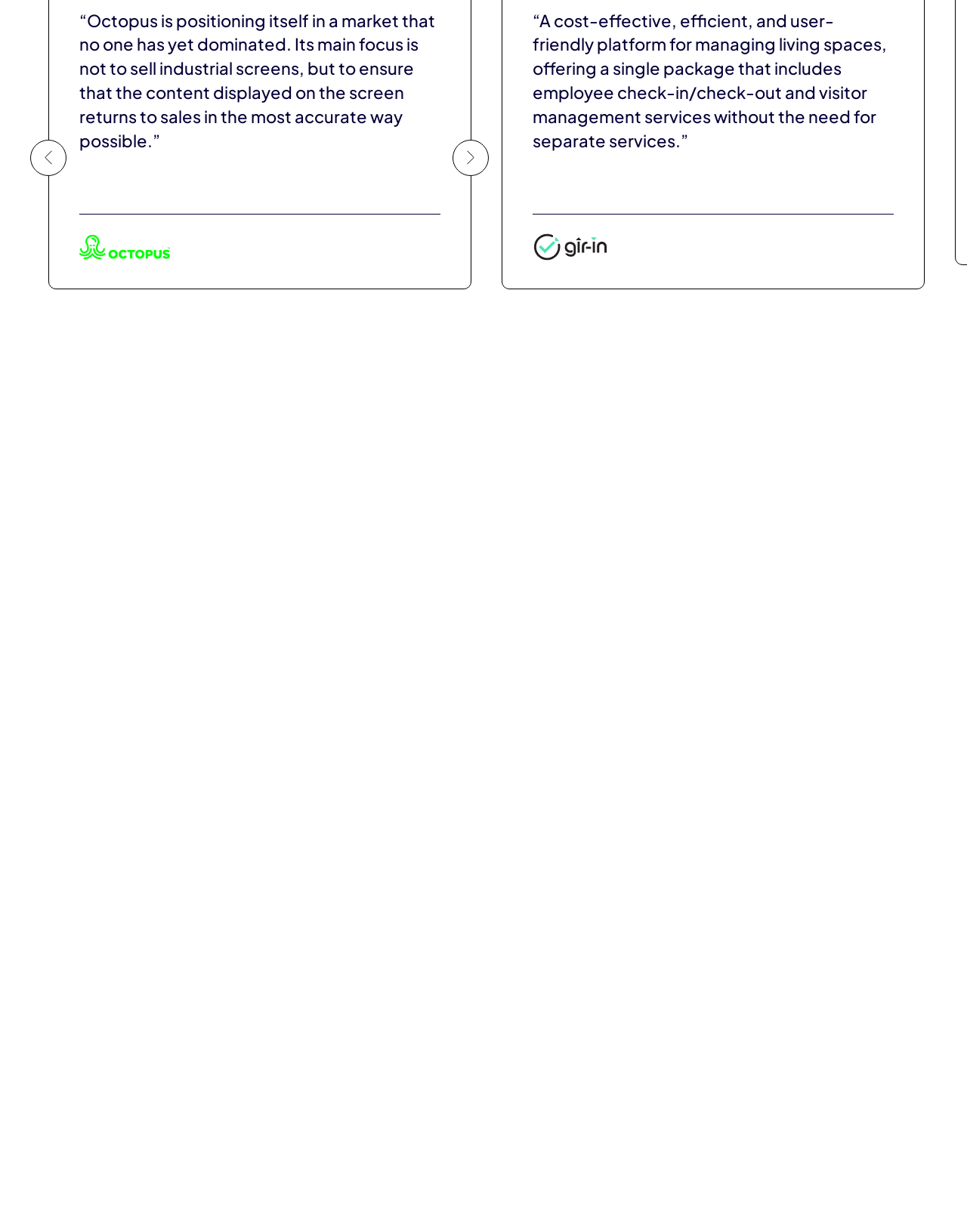Specify the bounding box coordinates of the area that needs to be clicked to achieve the following instruction: "learn about us".

[0.631, 0.801, 0.709, 0.814]